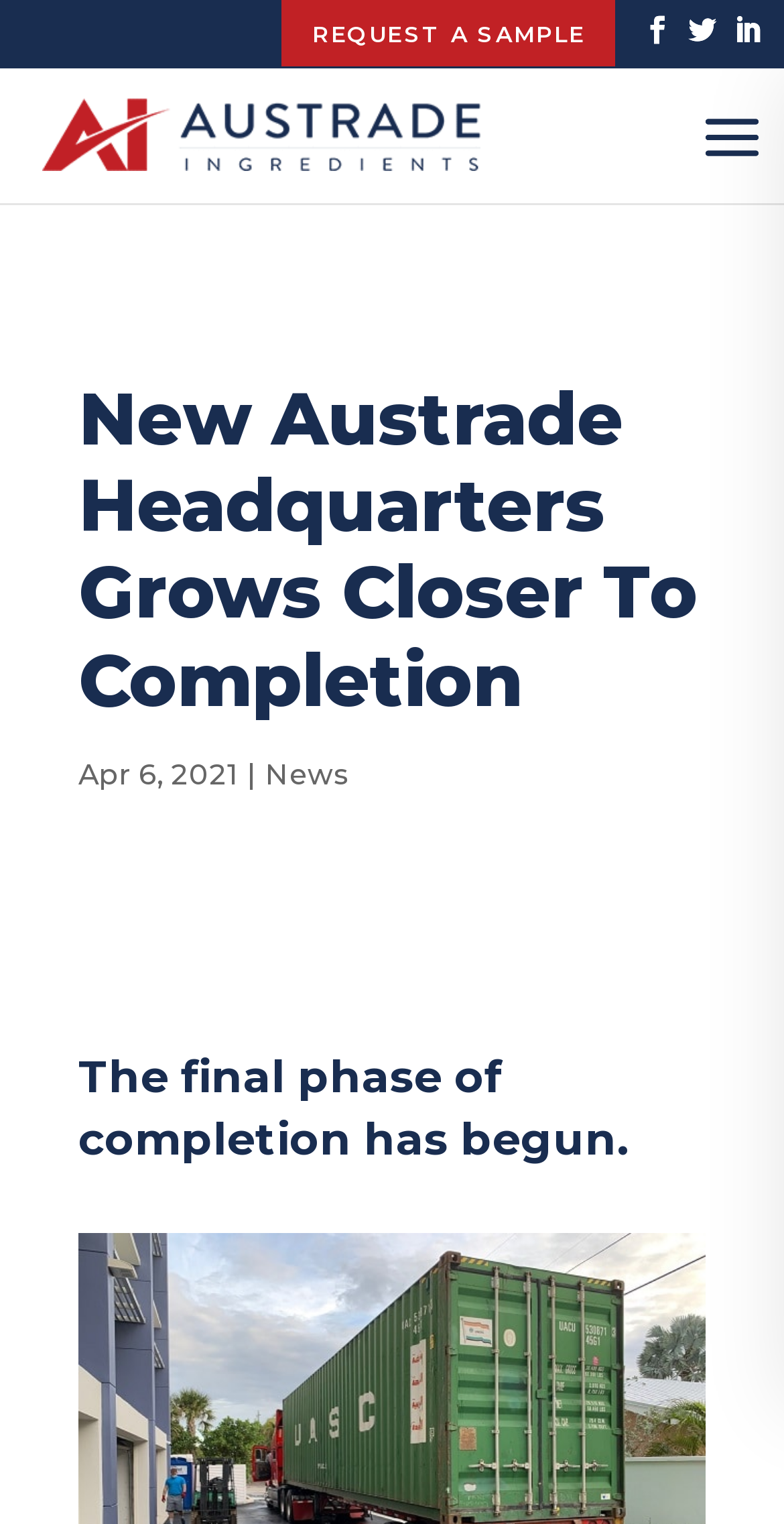Identify the bounding box coordinates for the UI element described as follows: "name="s" placeholder="Search …" title="Search for:"". Ensure the coordinates are four float numbers between 0 and 1, formatted as [left, top, right, bottom].

[0.468, 0.044, 0.873, 0.046]